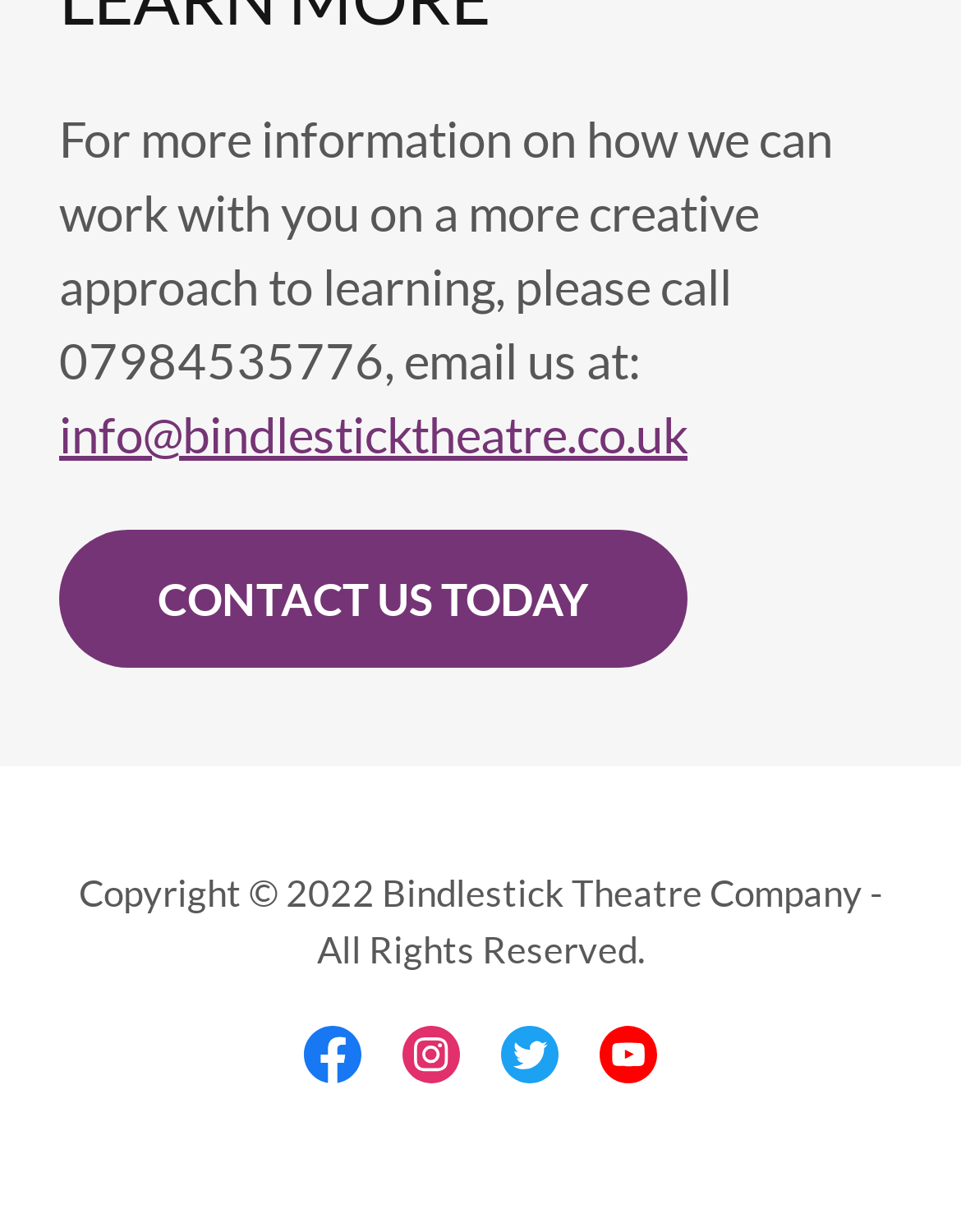Please answer the following question using a single word or phrase: 
What social media platforms does Bindlestick Theatre Company have?

Facebook, Instagram, Twitter, YouTube